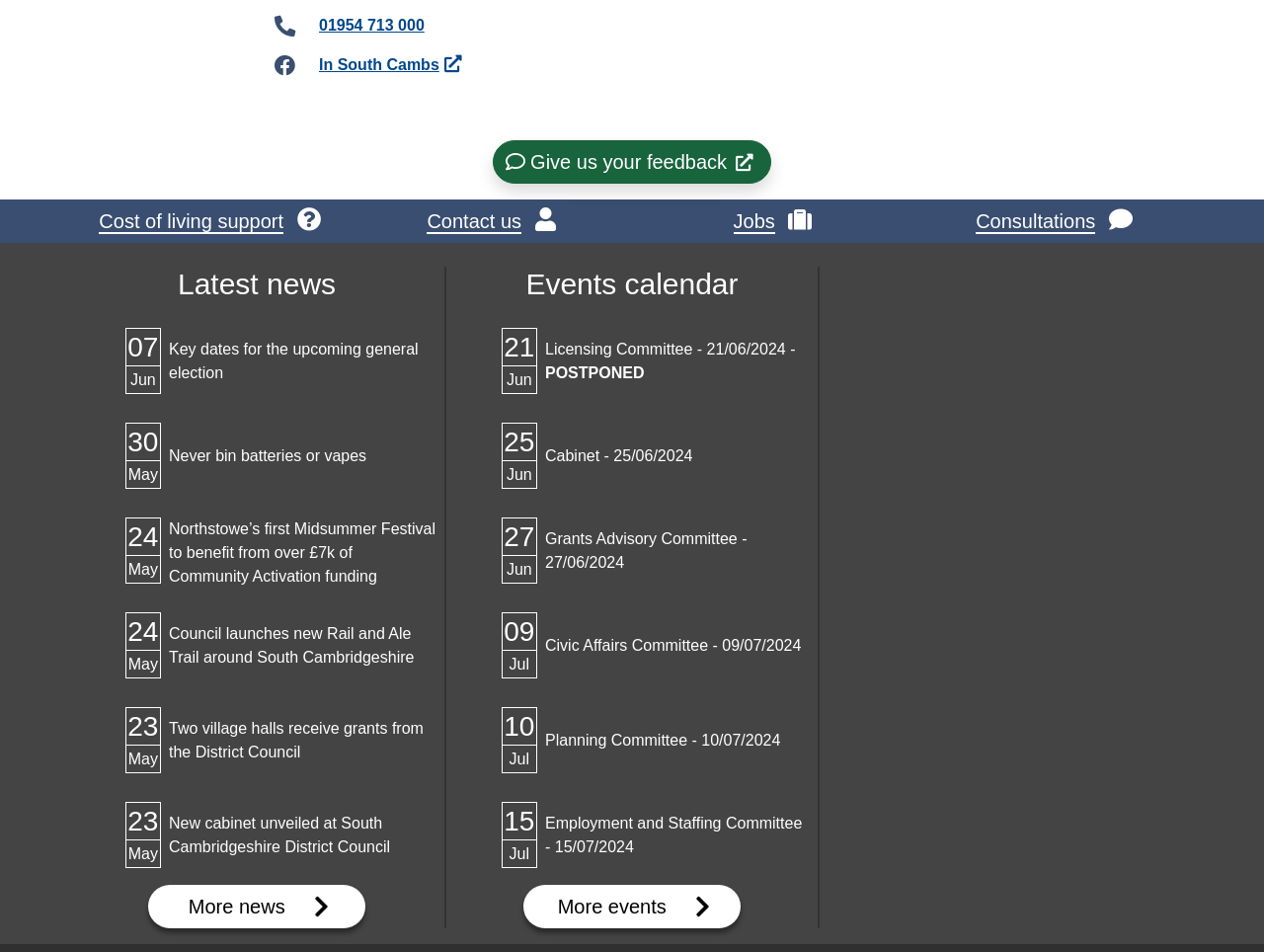Please specify the bounding box coordinates of the region to click in order to perform the following instruction: "Click on 'Give us feedback'".

[0.389, 0.148, 0.61, 0.193]